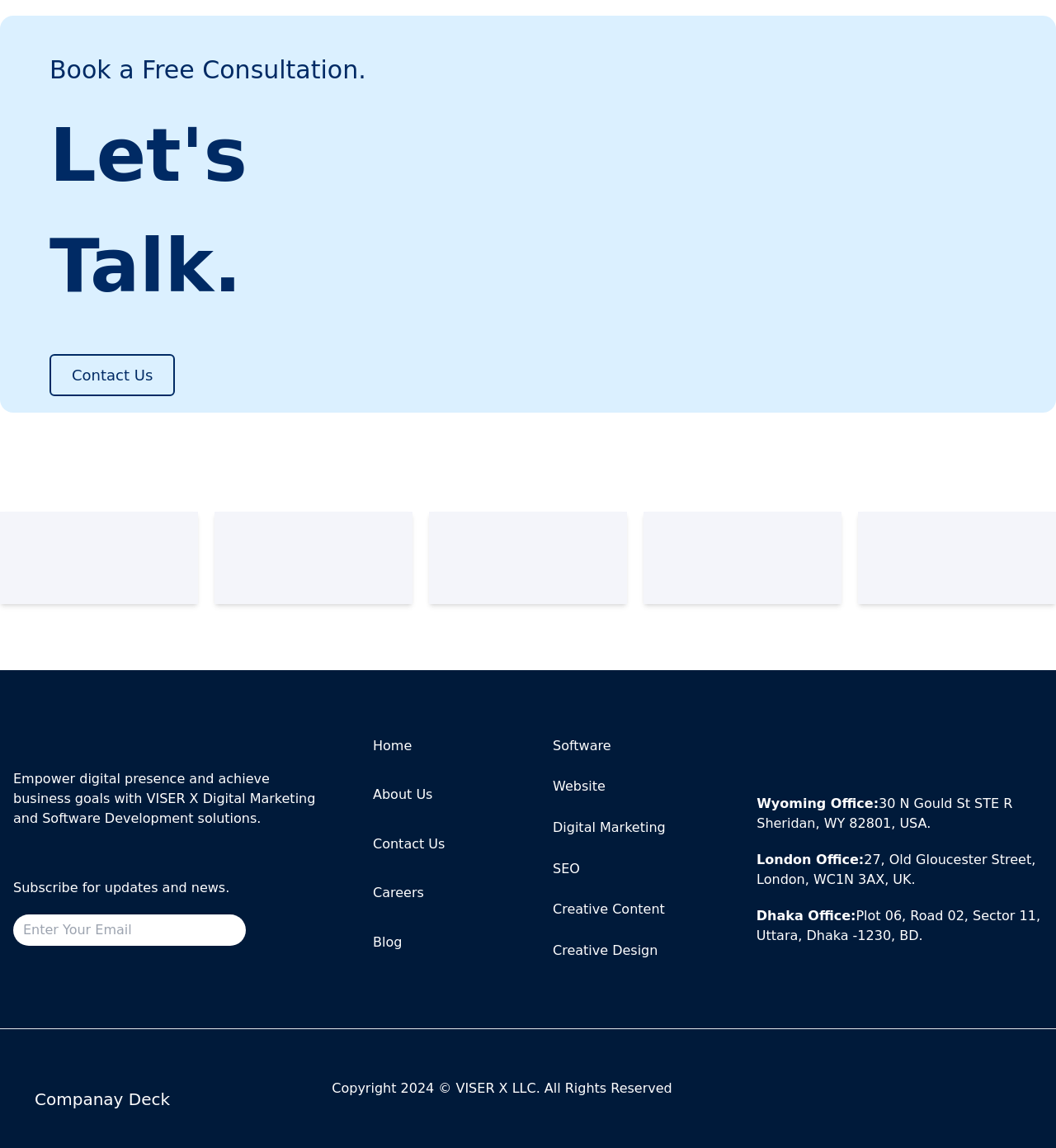Locate the bounding box coordinates of the element's region that should be clicked to carry out the following instruction: "Check the 'RECENT POSTS' section". The coordinates need to be four float numbers between 0 and 1, i.e., [left, top, right, bottom].

None